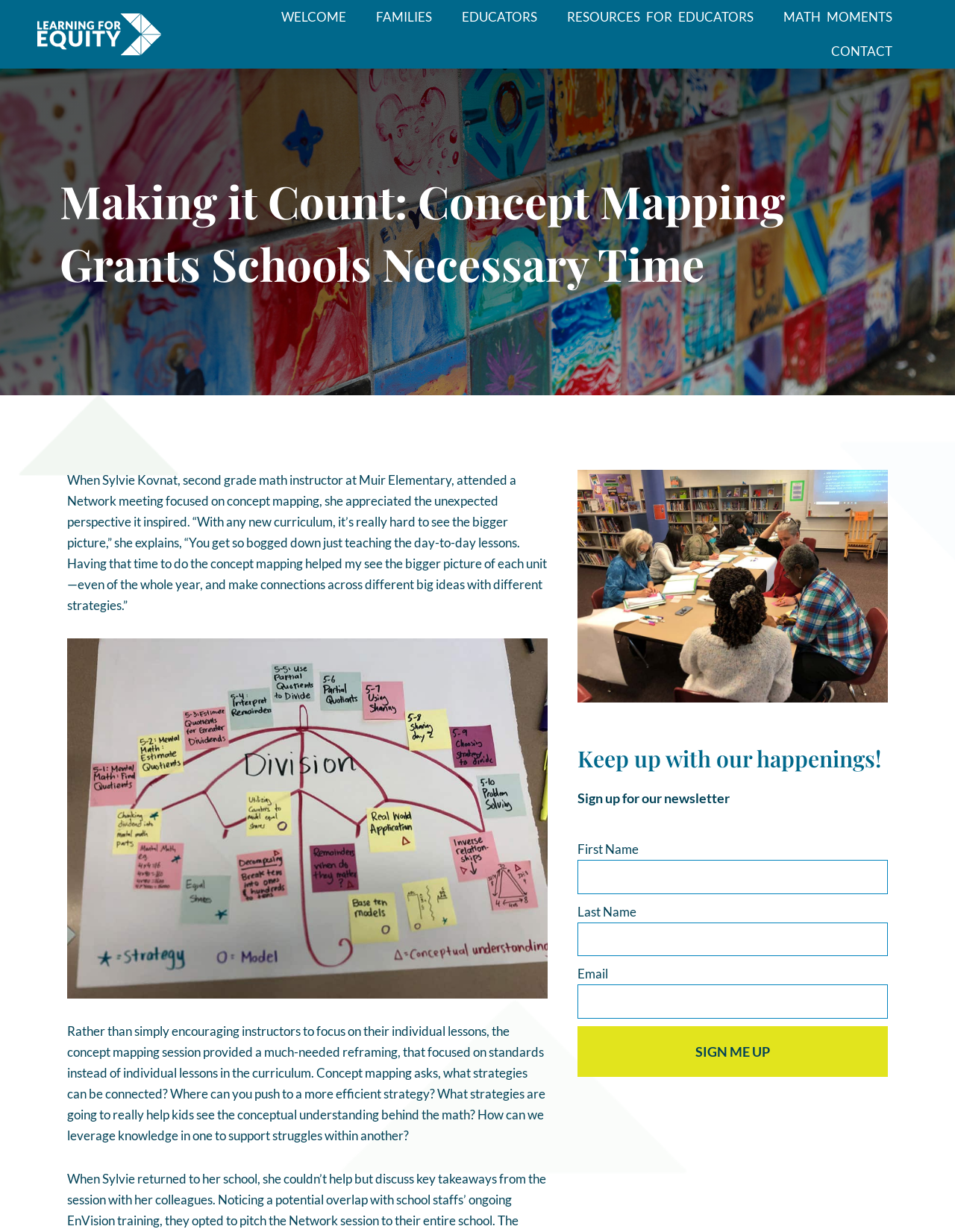Describe the webpage meticulously, covering all significant aspects.

The webpage is about "Making it Count: Concept Mapping Grants Schools Necessary Time" and is focused on learning for equity. At the top left, there is a link to "Learning for Equity" accompanied by an image with the same name. Below this, there is a navigation menu with links to "WELCOME", "FAMILIES", "EDUCATORS", "RESOURCES FOR EDUCATORS", "MATH MOMENTS", and "CONTACT".

The main content of the page is divided into two sections. On the left, there is a heading "Making it Count: Concept Mapping Grants Schools Necessary Time" followed by a paragraph of text describing how concept mapping helped a second-grade math instructor, Sylvie Kovnat, to see the bigger picture of her curriculum. Below this, there is an image of a concept map.

On the right side of the page, there is a section with a static text describing the benefits of concept mapping, including reframing the focus on standards instead of individual lessons. Below this, there is an image of a group of teachers. Further down, there is a call to action to sign up for a newsletter, with a form to input first name, last name, and email, and a "SIGN ME UP" button.